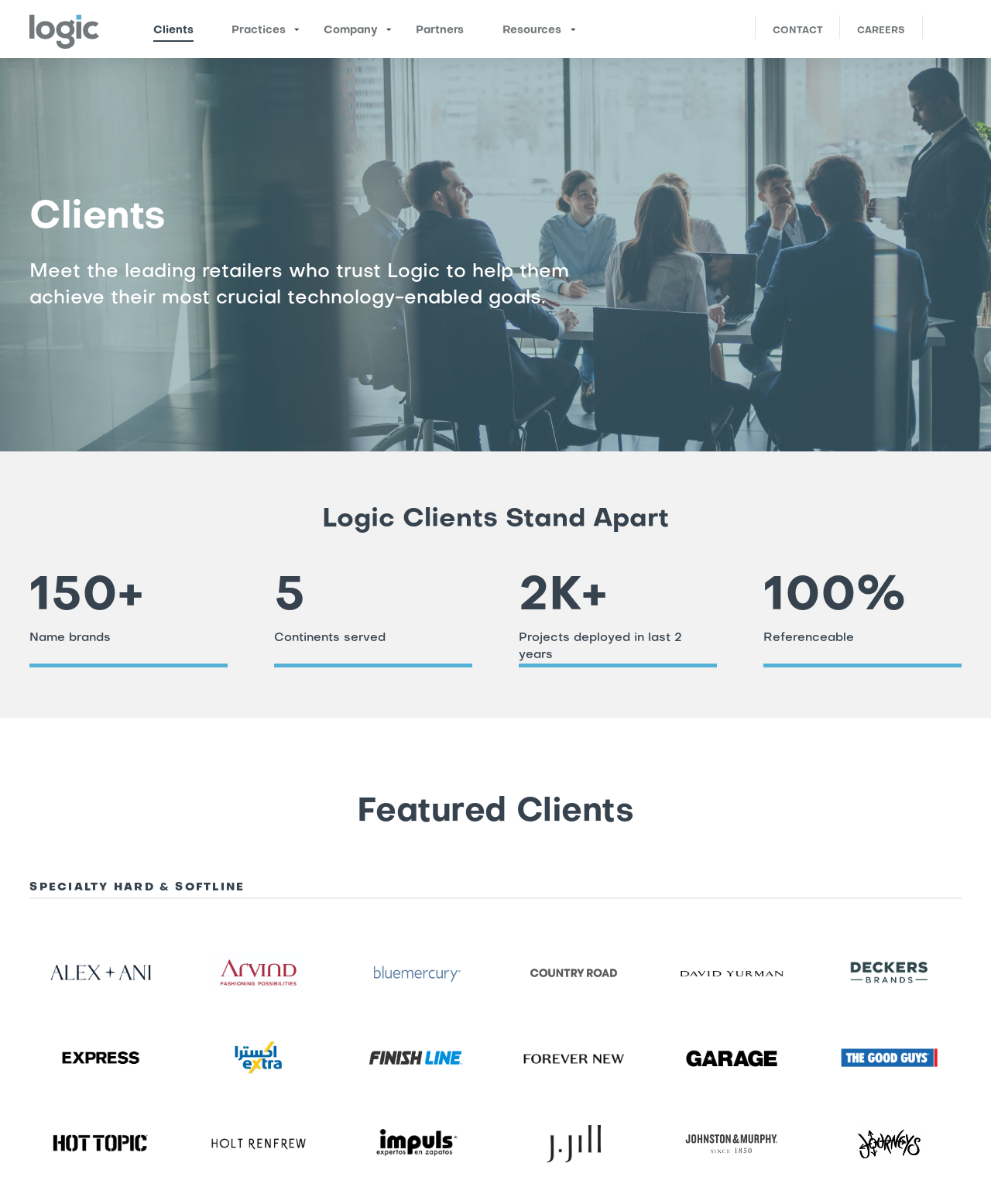How many clients are featured?
Refer to the screenshot and respond with a concise word or phrase.

12